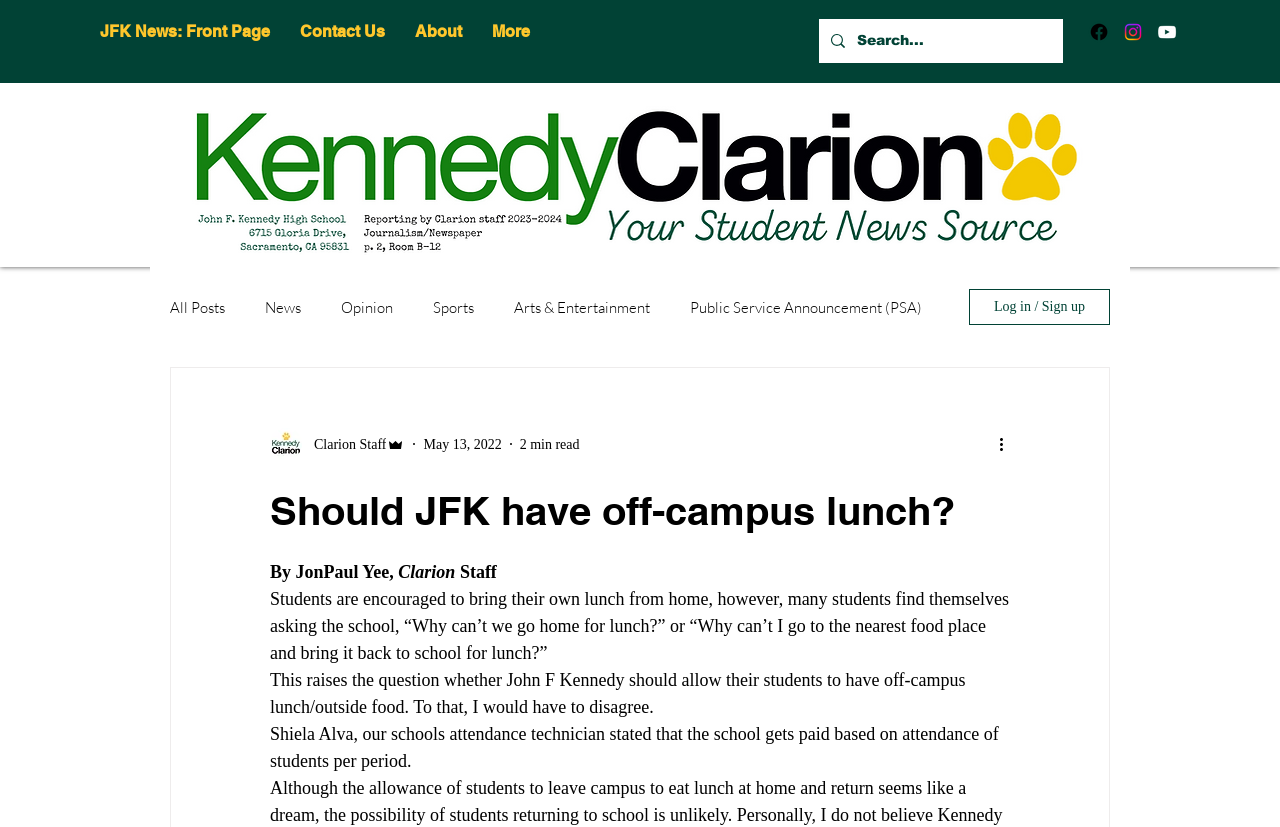What is the main title displayed on this webpage?

Should JFK have off-campus lunch?